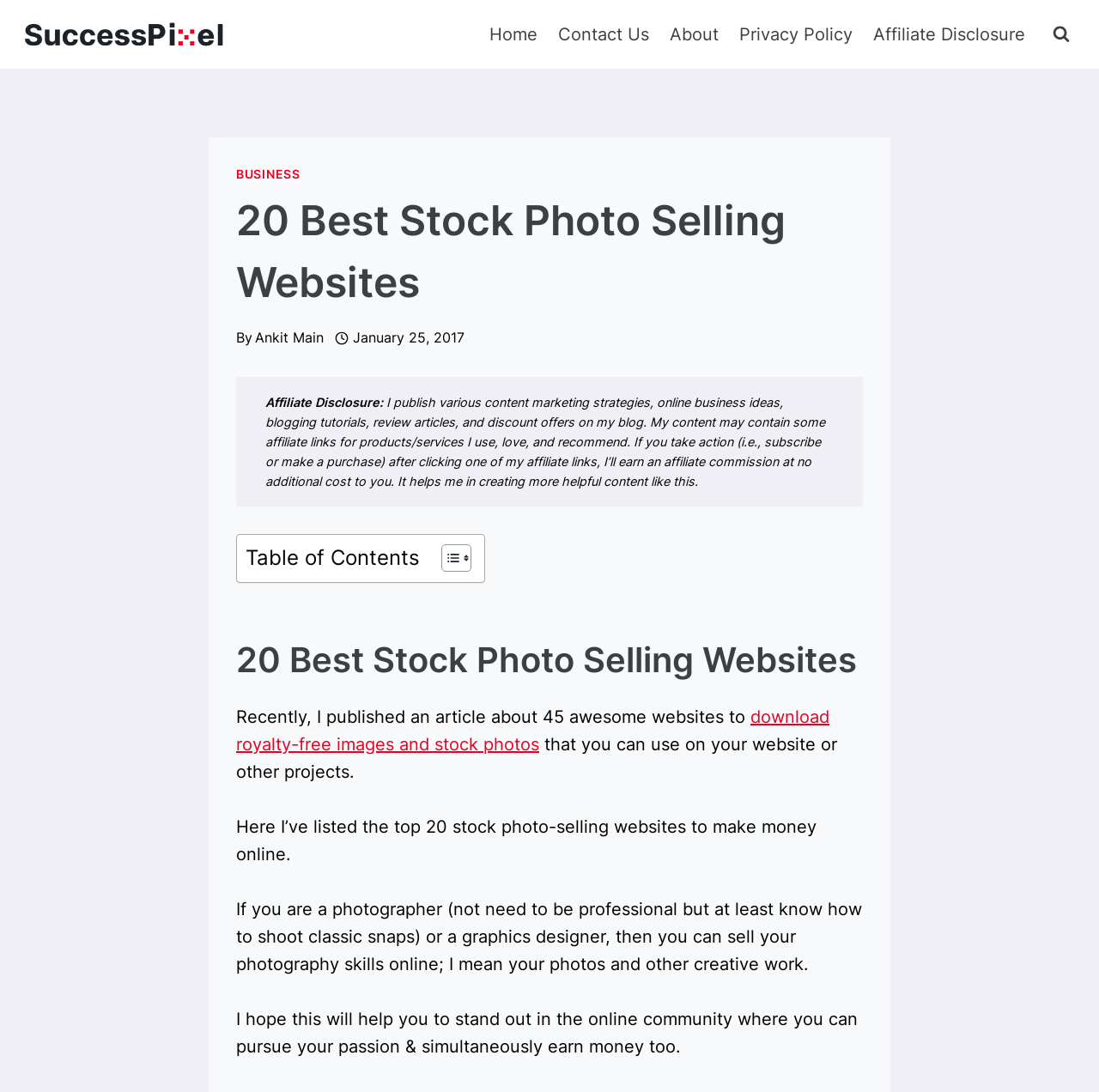What is the purpose of the website?
Please provide an in-depth and detailed response to the question.

I inferred the purpose of the website by reading the introductory paragraphs, which mention selling photography skills online and making money through stock photo-selling websites. This suggests that the website is focused on providing resources for selling stock photos.